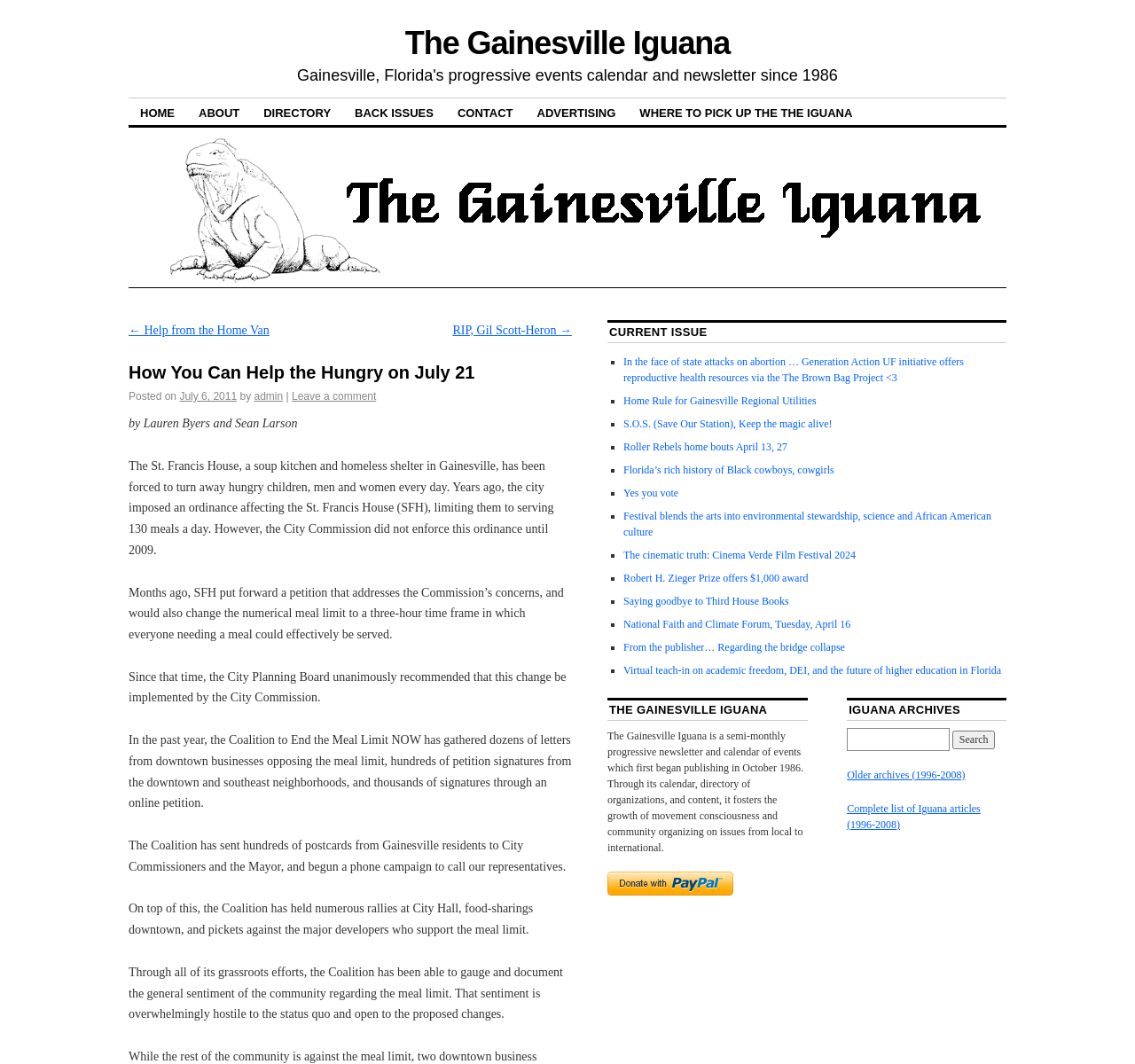Find the bounding box coordinates for the HTML element described in this sentence: "Back Issues". Provide the coordinates as four float numbers between 0 and 1, in the format [left, top, right, bottom].

[0.302, 0.093, 0.392, 0.117]